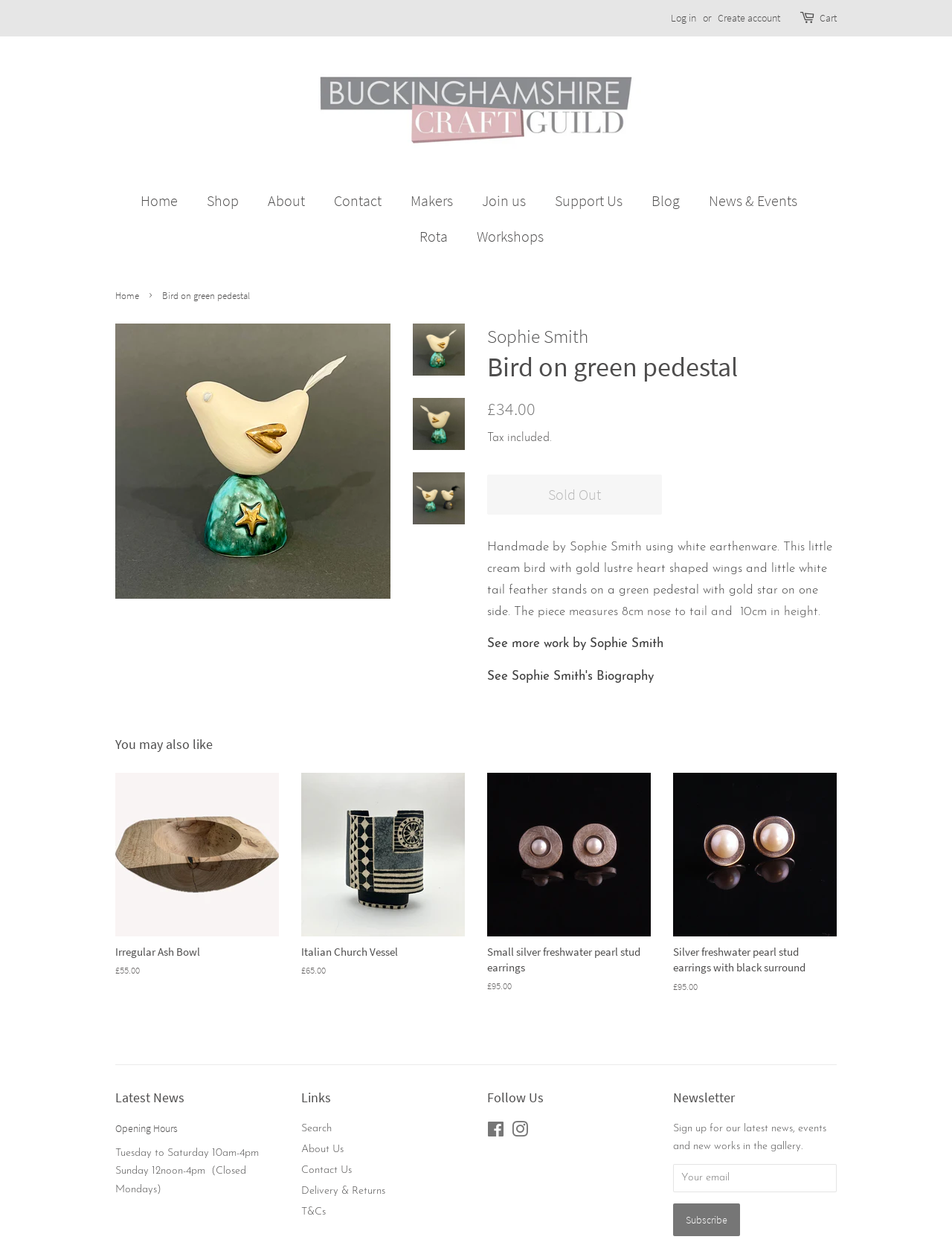Determine the bounding box coordinates for the region that must be clicked to execute the following instruction: "See more work by Sophie Smith".

[0.512, 0.509, 0.697, 0.519]